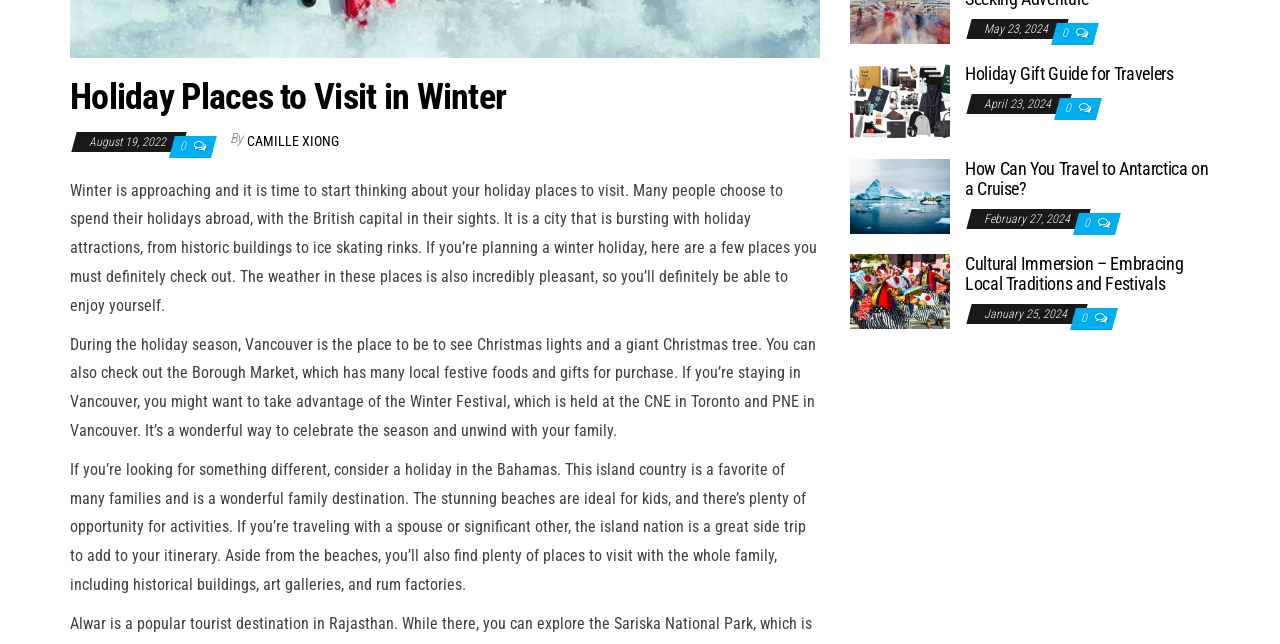Please predict the bounding box coordinates (top-left x, top-left y, bottom-right x, bottom-right y) for the UI element in the screenshot that fits the description: Camille Xiong

[0.193, 0.207, 0.265, 0.232]